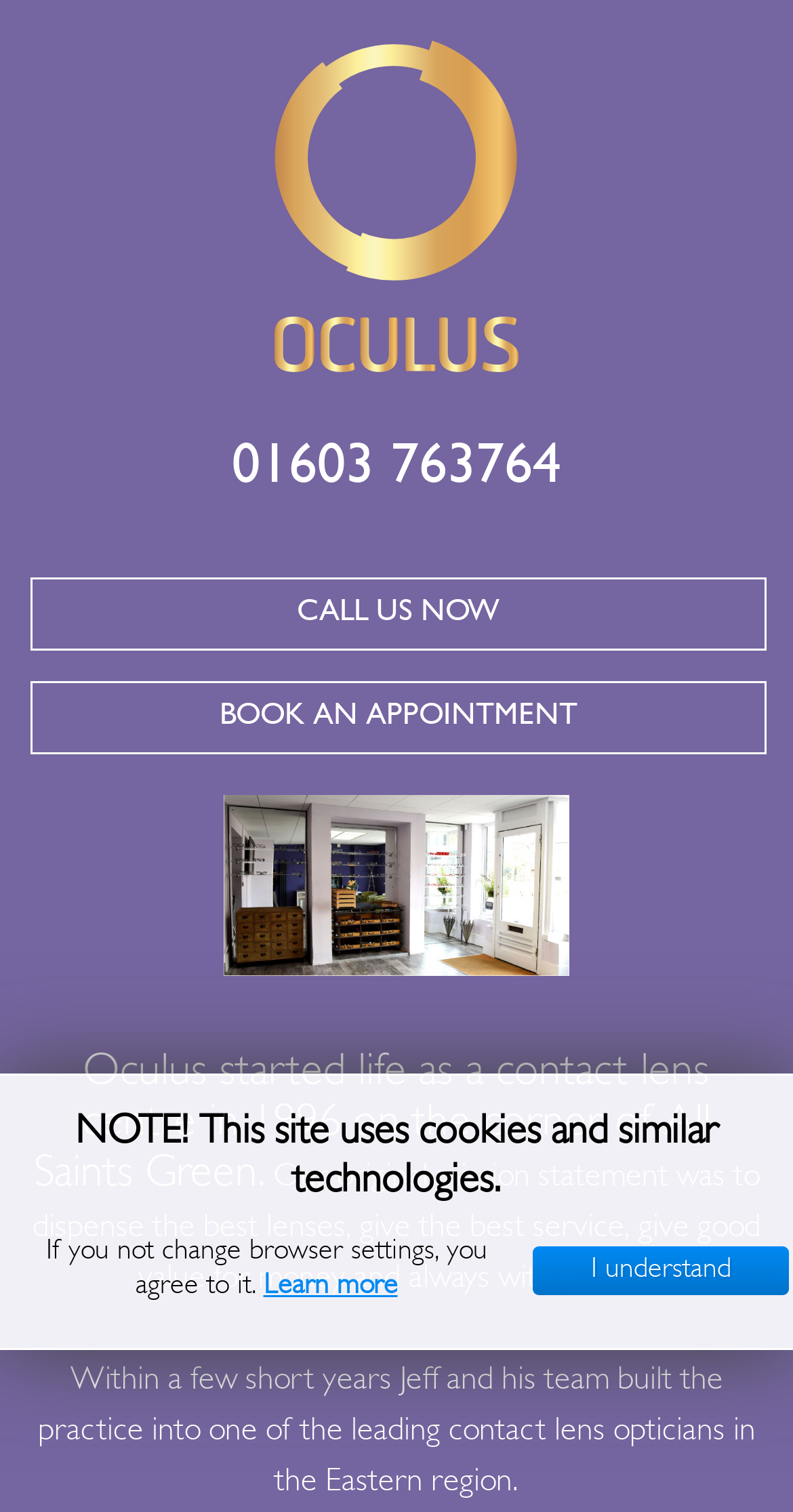Provide a thorough summary of the webpage.

The webpage is about the history and mission of Oculus, an optician center. At the top, there is a logo of Oculus, an image with the text "Oculus" next to it, and a link to the company's name. Below the logo, there are two links: "01603 763764" and "Oculus", which are likely contact information and a link to the company's homepage, respectively. 

To the right of these links, there are two prominent calls-to-action: "CALL US NOW" and "BOOK AN APPOINTMENT". 

The main content of the page is a brief history of Oculus, which is divided into three paragraphs. The first paragraph explains that Oculus started as a contact lens center in 1996. The second paragraph describes the company's original mission statement, which includes dispensing the best lenses, providing good service, and offering value for money with a smile. The third paragraph mentions that the practice grew to become one of the leading contact lens opticians in the Eastern region within a few years.

At the bottom of the page, there is a table with two rows. The first row contains a heading that warns users that the site uses cookies and similar technologies. The second row has two cells: one with a message explaining the use of cookies and a link to learn more, and another with a button that says "I understand".